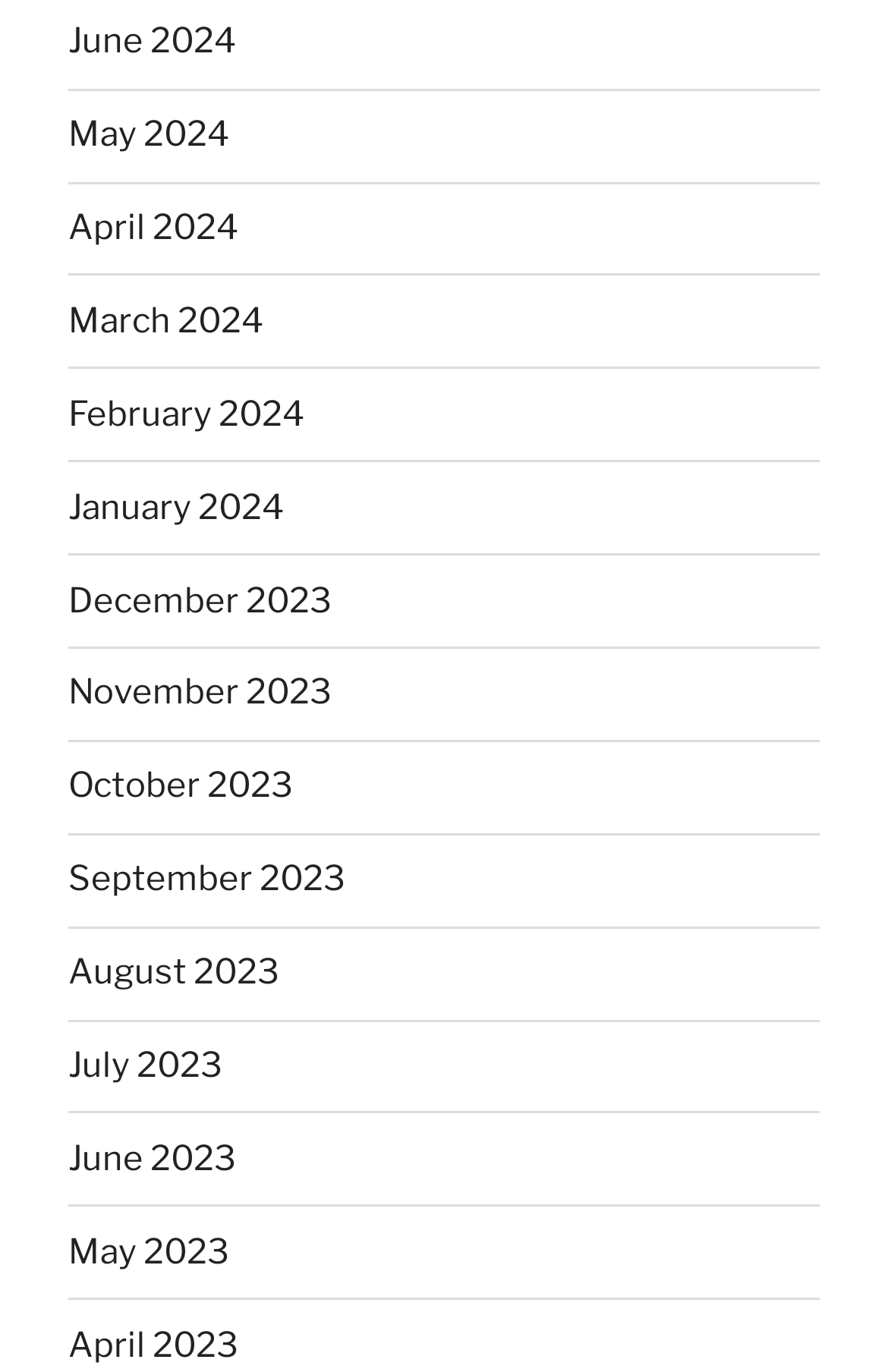What is the vertical position of the 'June 2024' link?
Utilize the information in the image to give a detailed answer to the question.

By comparing the y1 and y2 coordinates of the bounding box for the 'June 2024' link, I found that it has the smallest y1 value among all the links, indicating it is positioned at the top of the webpage.